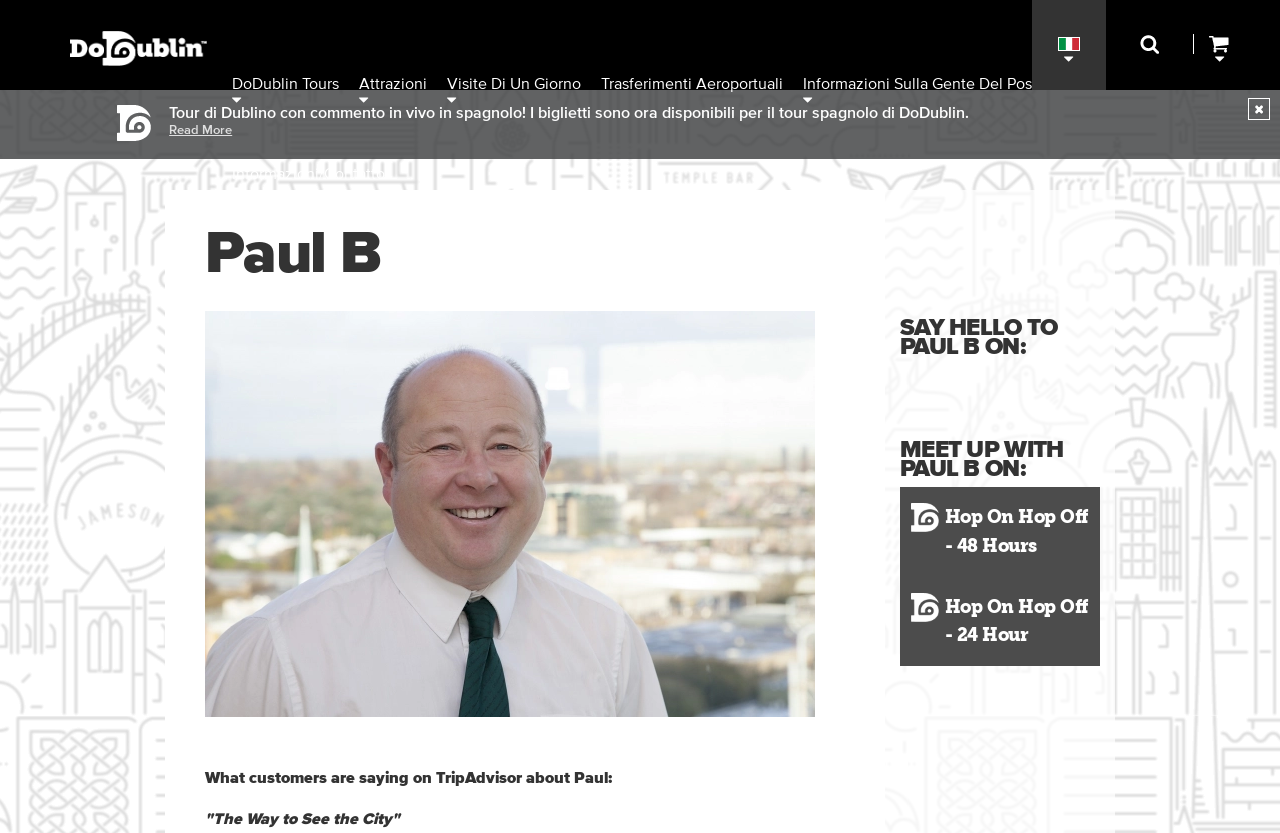Predict the bounding box coordinates for the UI element described as: "DoDublin Tours". The coordinates should be four float numbers between 0 and 1, presented as [left, top, right, bottom].

[0.173, 0.042, 0.273, 0.15]